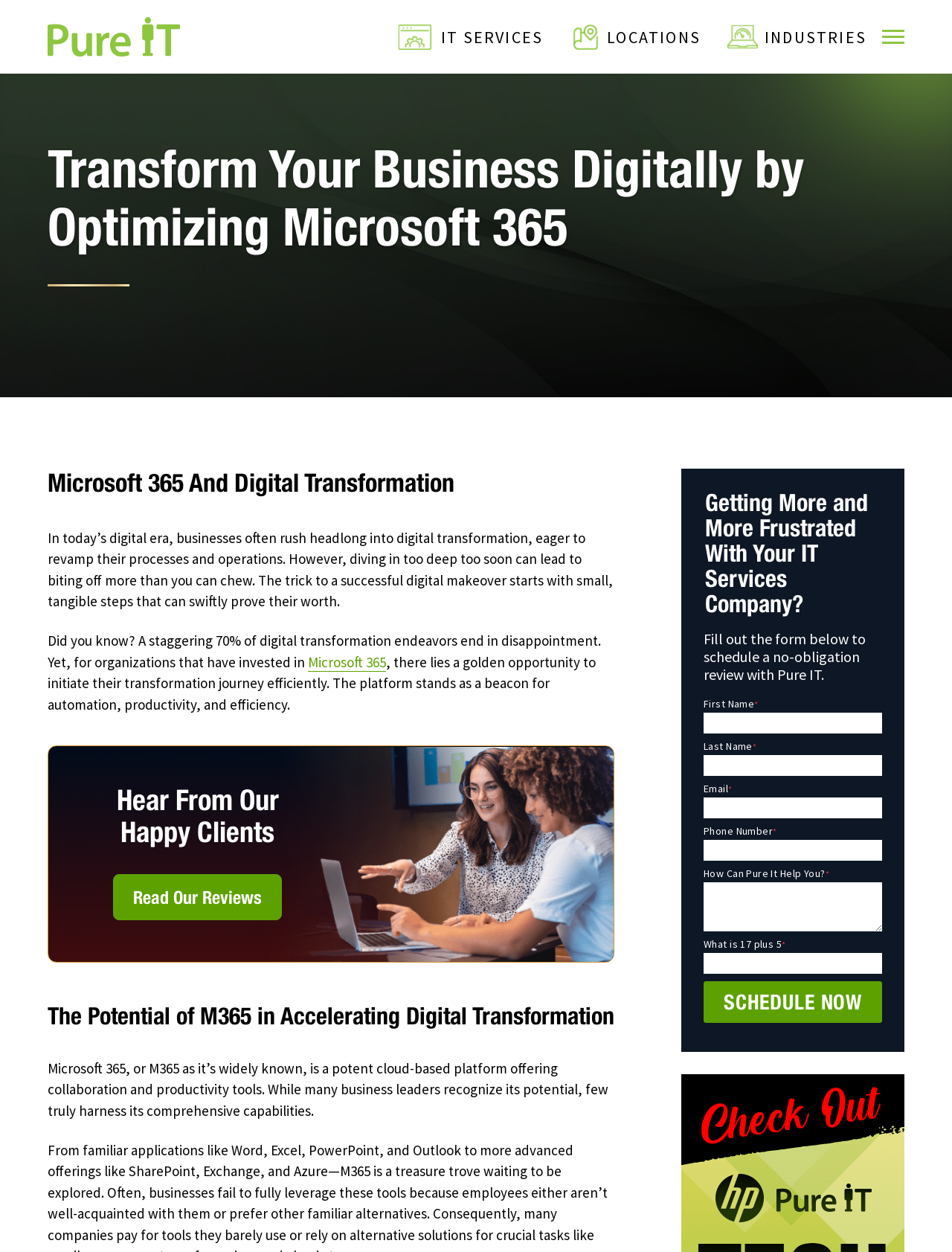Could you find the bounding box coordinates of the clickable area to complete this instruction: "Learn more about the French 75 cocktail"?

None